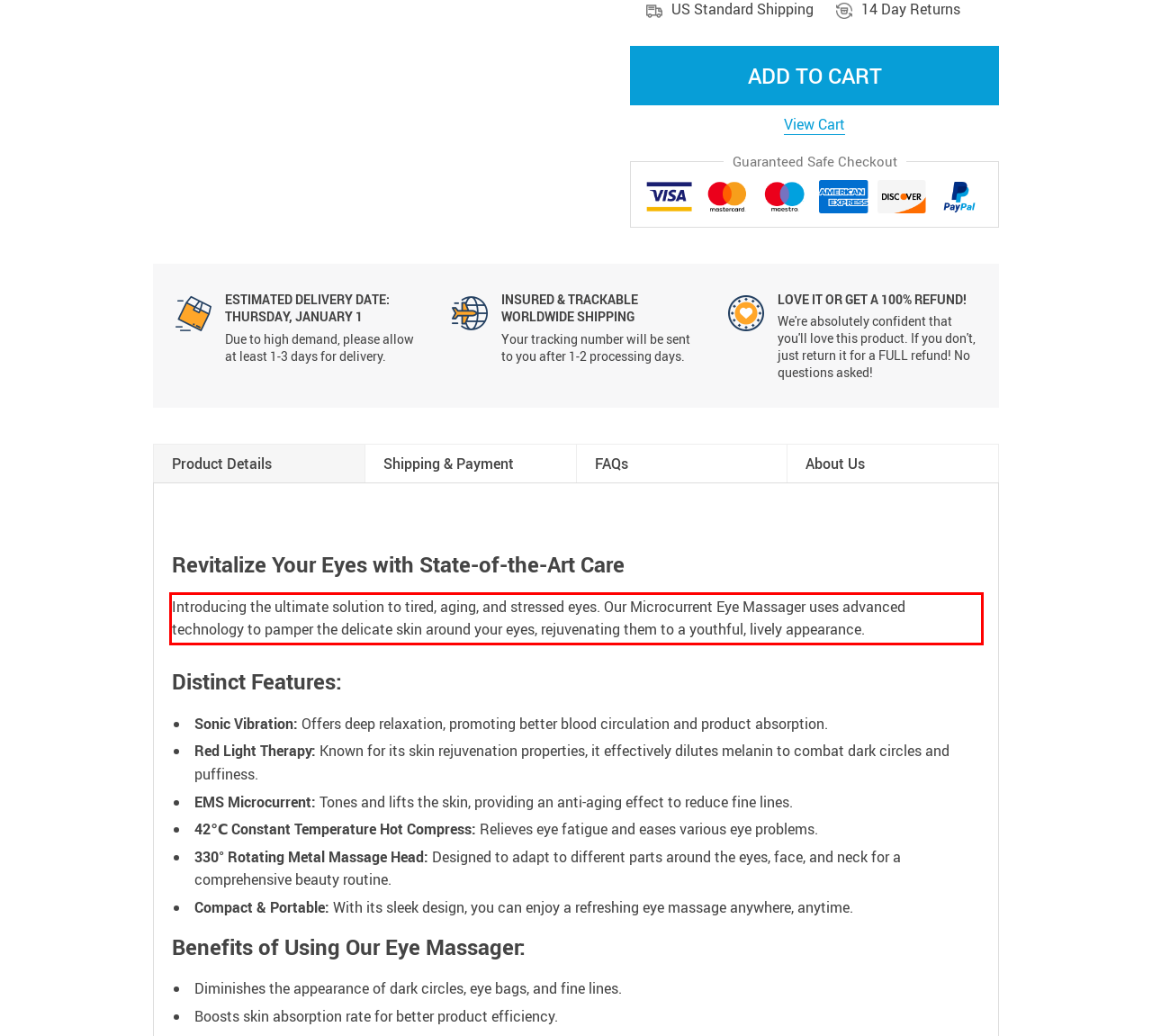With the given screenshot of a webpage, locate the red rectangle bounding box and extract the text content using OCR.

Introducing the ultimate solution to tired, aging, and stressed eyes. Our Microcurrent Eye Massager uses advanced technology to pamper the delicate skin around your eyes, rejuvenating them to a youthful, lively appearance.